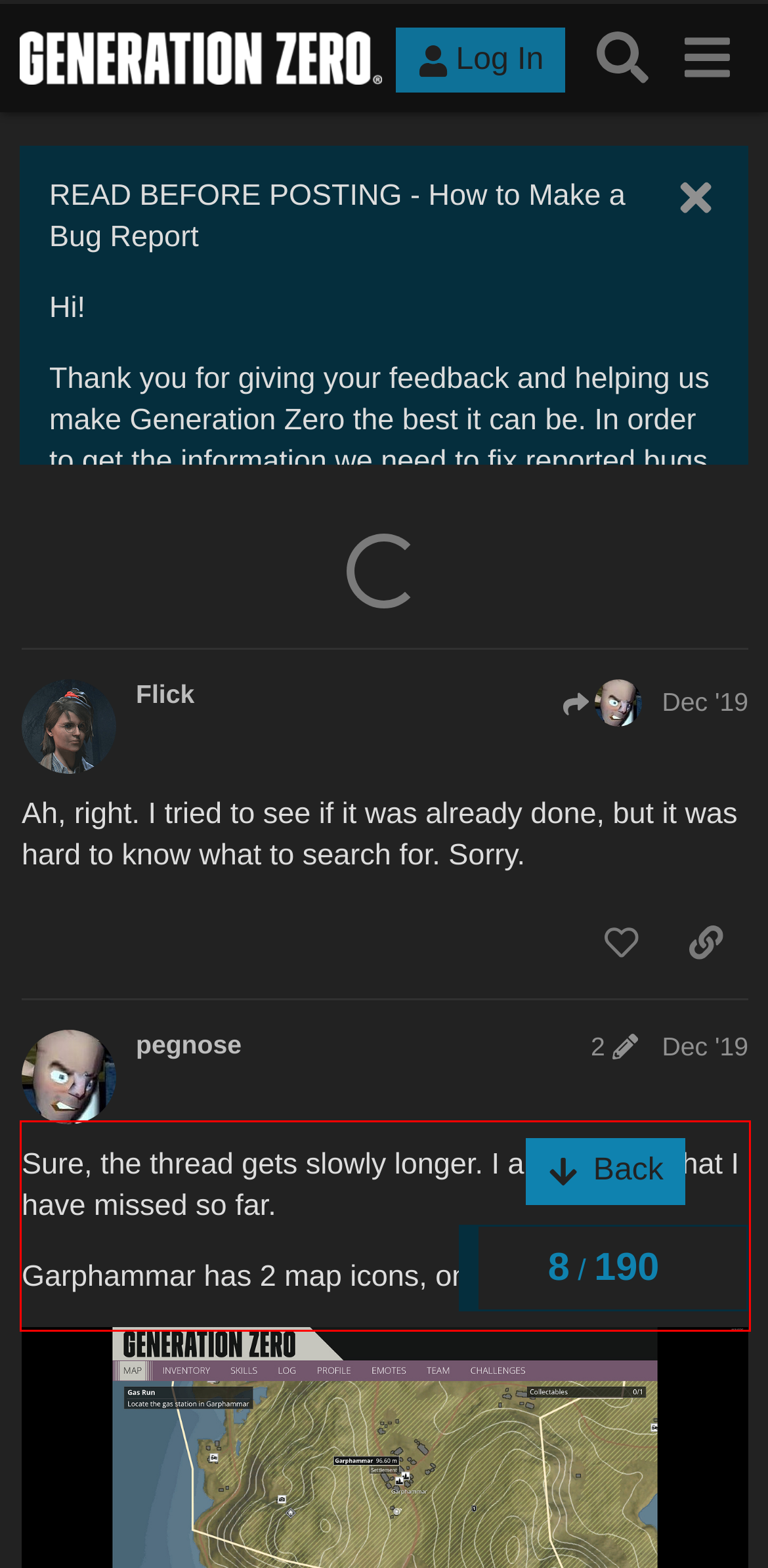Please identify and extract the text from the UI element that is surrounded by a red bounding box in the provided webpage screenshot.

I’m confused about the current state of the Skogshult map bug. After searching this forum, it’s been mislabeled and even spent time as Sandbo. I’m lost. But there’s a mission there as well, and I can’t tell if the mission item is in the wrong place or quite what.